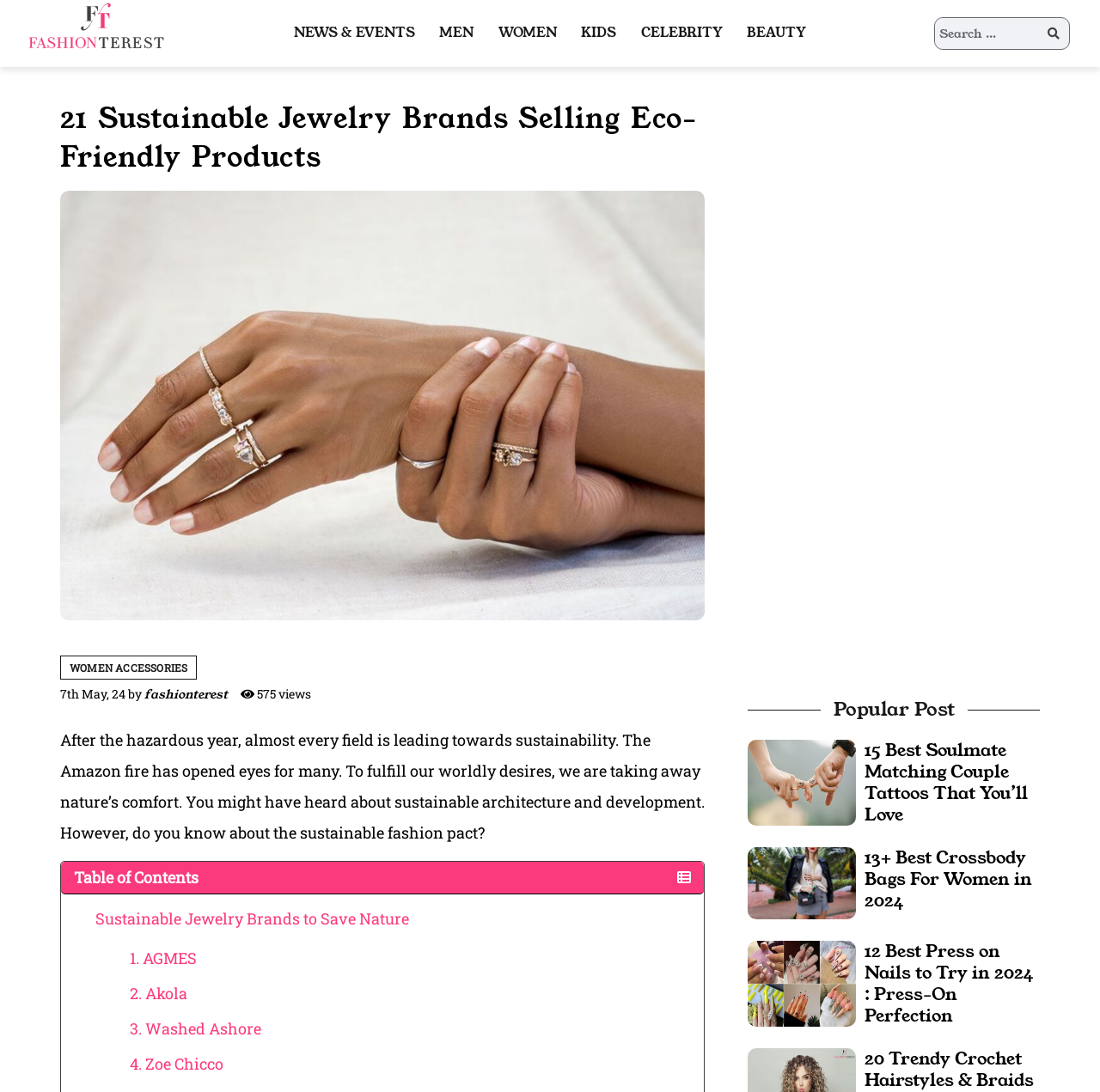Determine the bounding box coordinates of the region that needs to be clicked to achieve the task: "Search for something".

[0.85, 0.017, 0.944, 0.045]